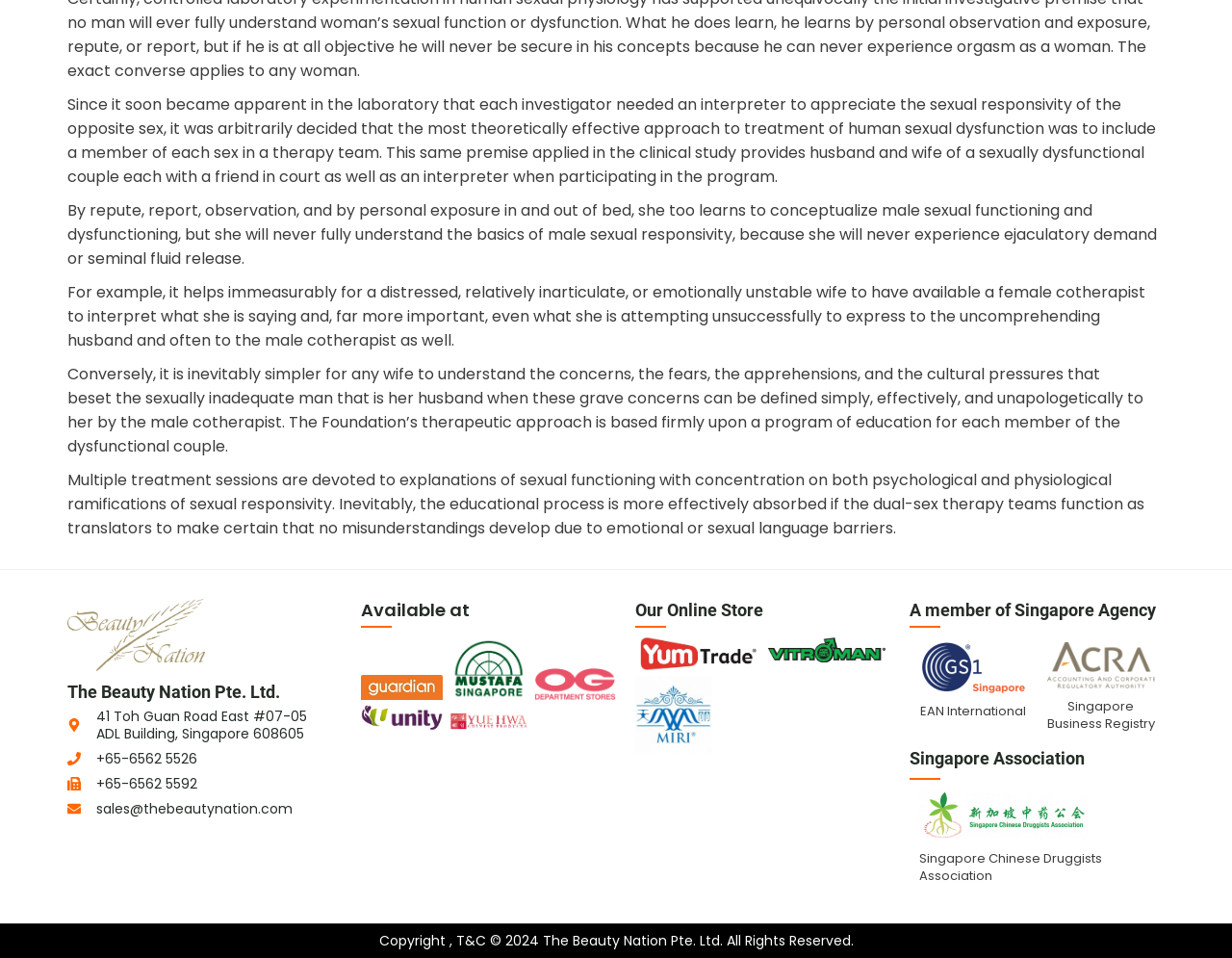Locate the UI element that matches the description sales@thebeautynation.com in the webpage screenshot. Return the bounding box coordinates in the format (top-left x, top-left y, bottom-right x, bottom-right y), with values ranging from 0 to 1.

[0.055, 0.835, 0.237, 0.853]